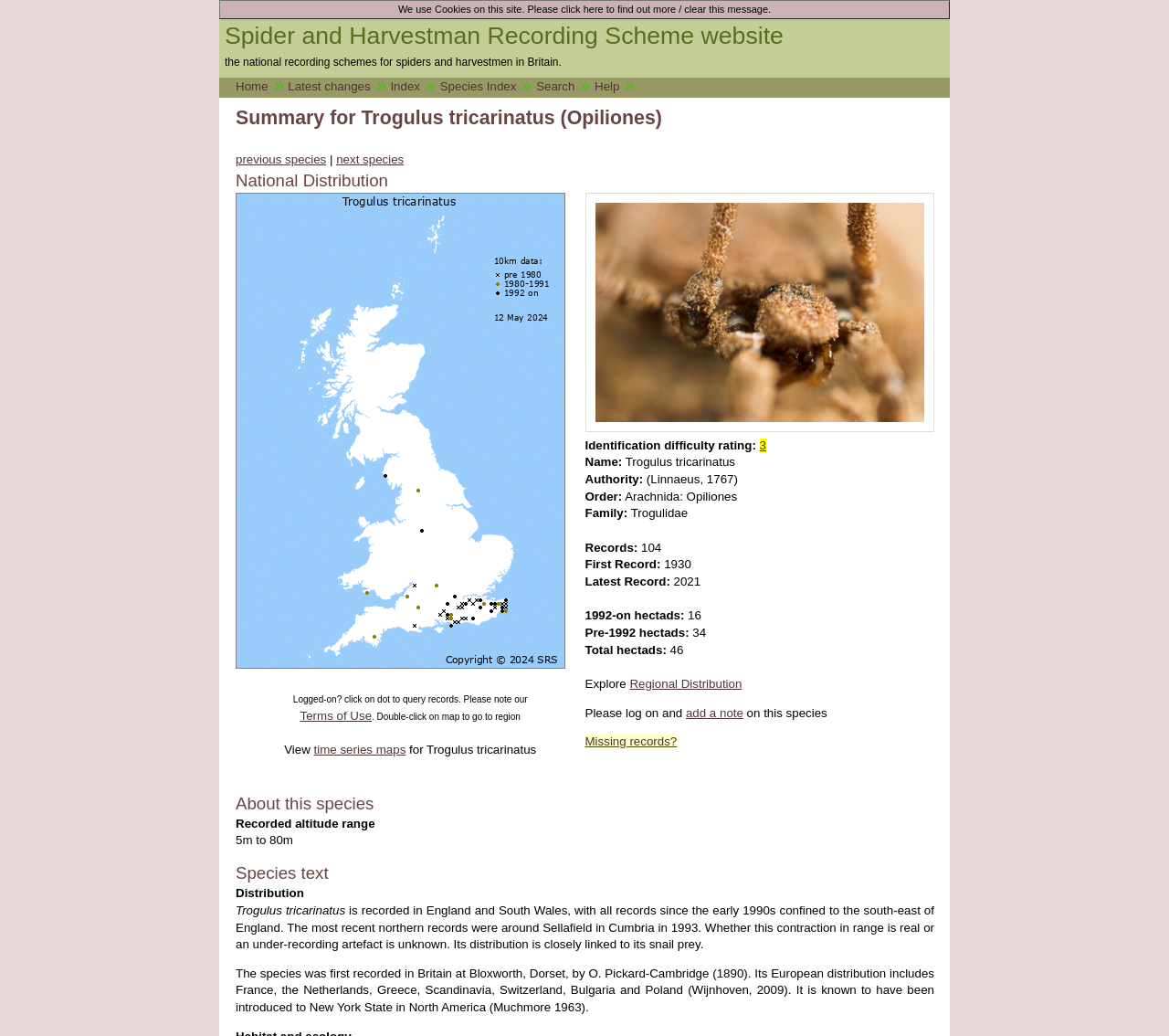Find the bounding box coordinates for the area that must be clicked to perform this action: "Visit next post".

None